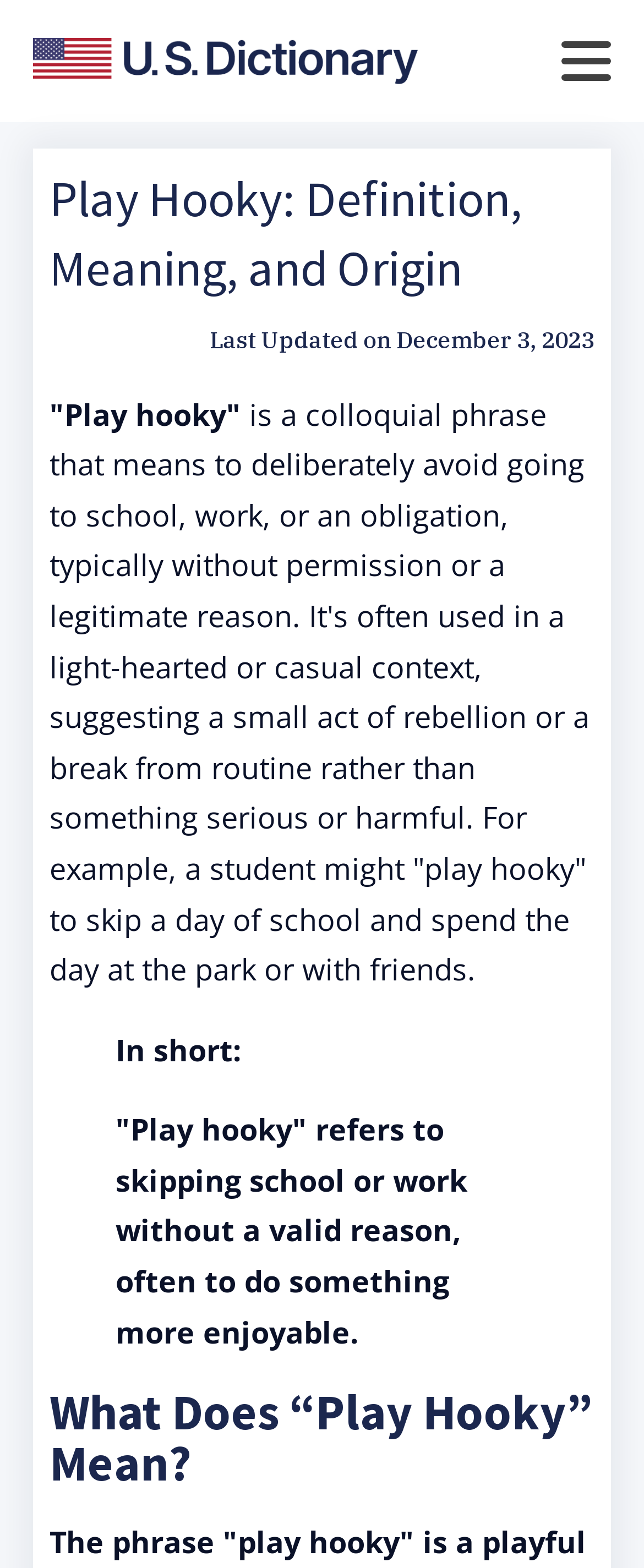Respond to the question below with a single word or phrase:
What does 'play hooky' mean?

Skipping school or work without a valid reason